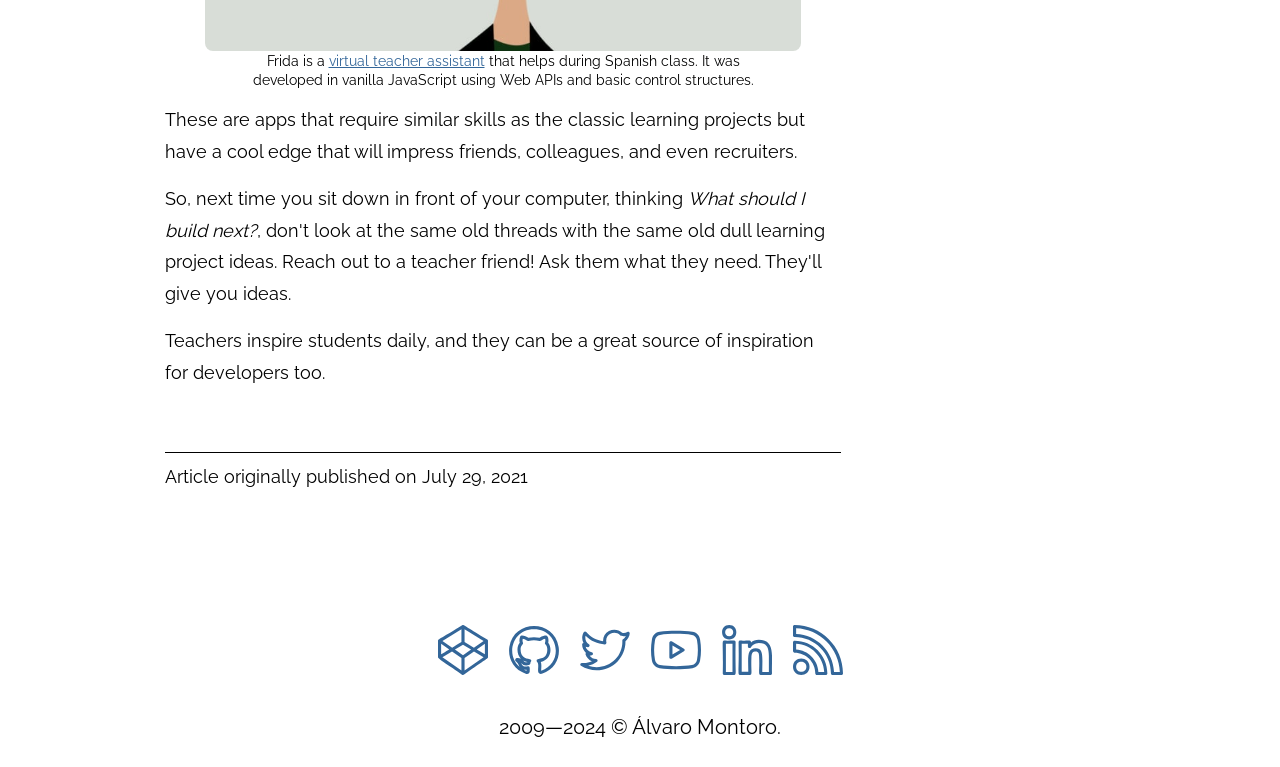Locate the UI element described by Codepen in the provided webpage screenshot. Return the bounding box coordinates in the format (top-left x, top-left y, bottom-right x, bottom-right y), ensuring all values are between 0 and 1.

[0.342, 0.815, 0.381, 0.89]